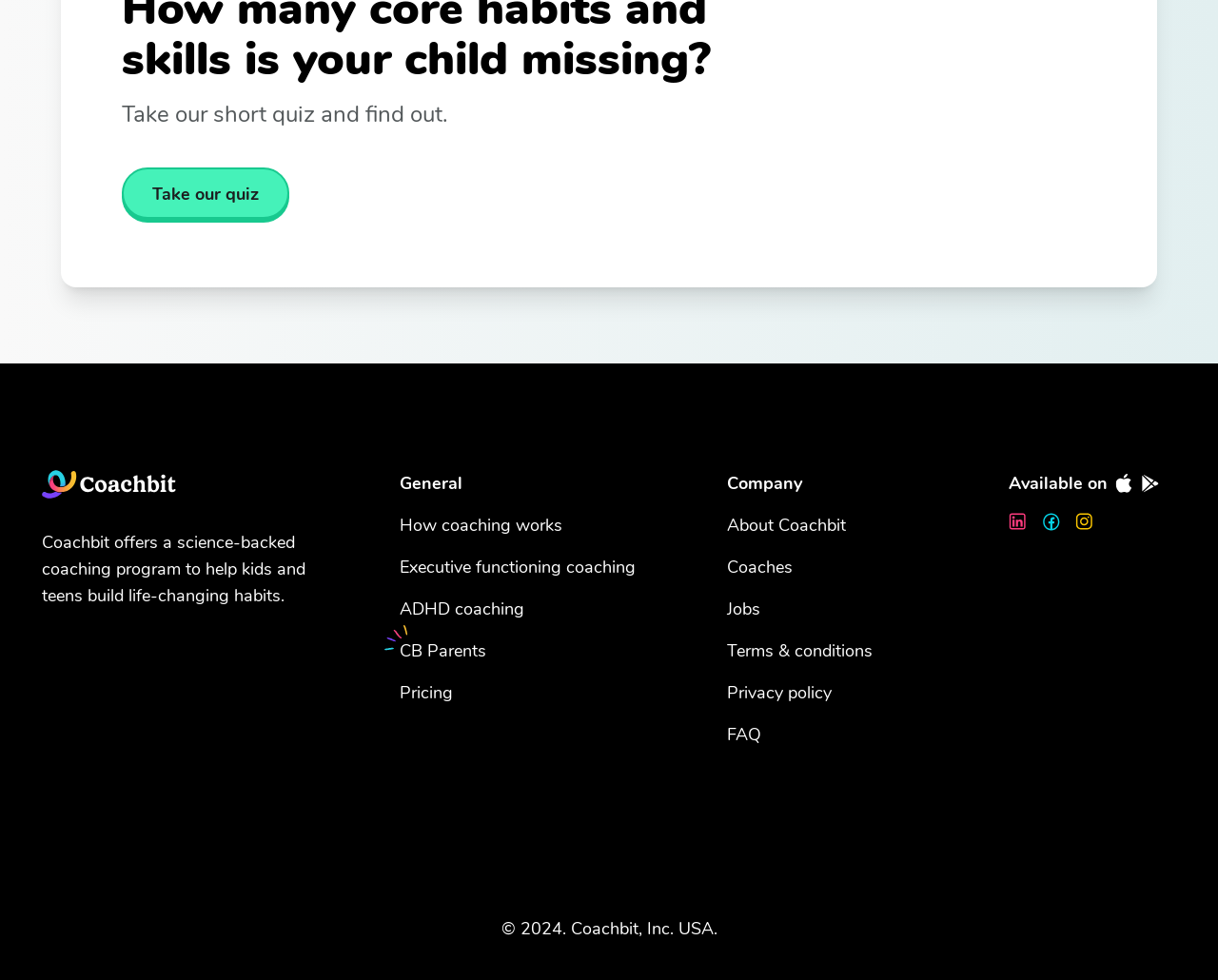Is Coachbit available on mobile devices?
Based on the content of the image, thoroughly explain and answer the question.

The webpage has images of the Apple App Store and Google Play Store, suggesting that Coachbit is available as a mobile app on these platforms.